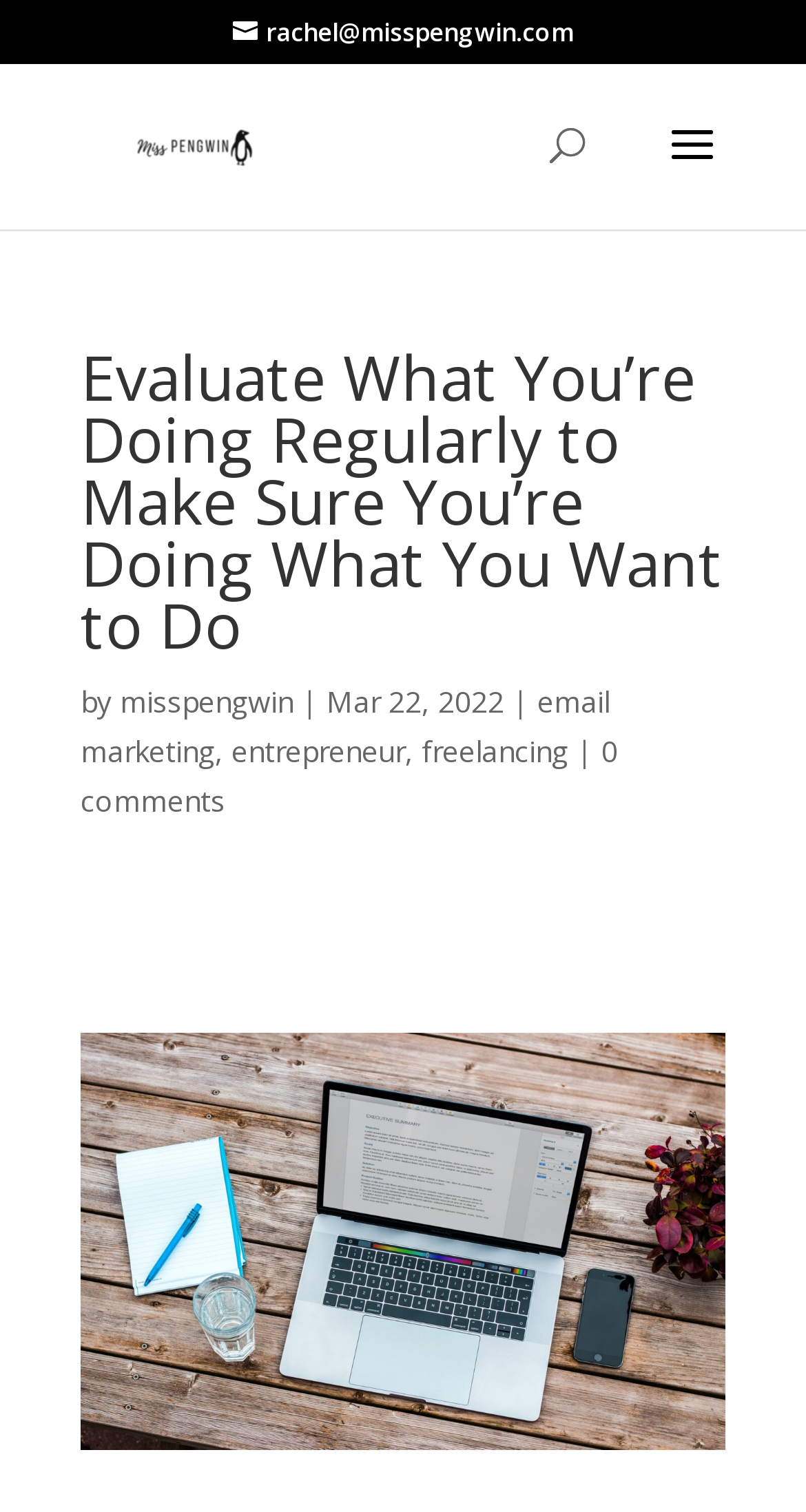Could you find the bounding box coordinates of the clickable area to complete this instruction: "visit Miss Pengwin's homepage"?

[0.11, 0.082, 0.363, 0.108]